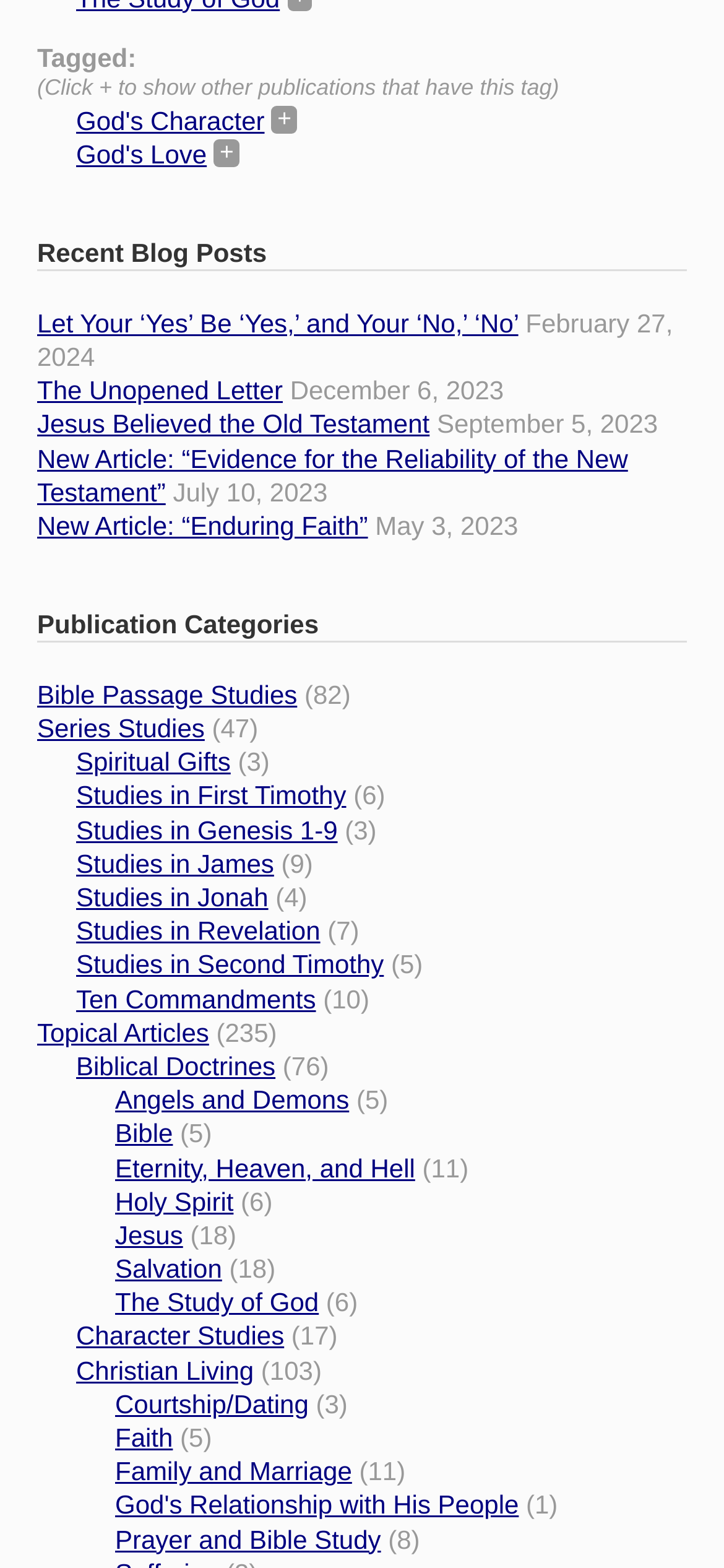Look at the image and write a detailed answer to the question: 
What is the category with the most articles?

I found the category with the most articles by looking at the numbers in parentheses next to each category. The category 'Topical Articles' has the highest number, which is 235.